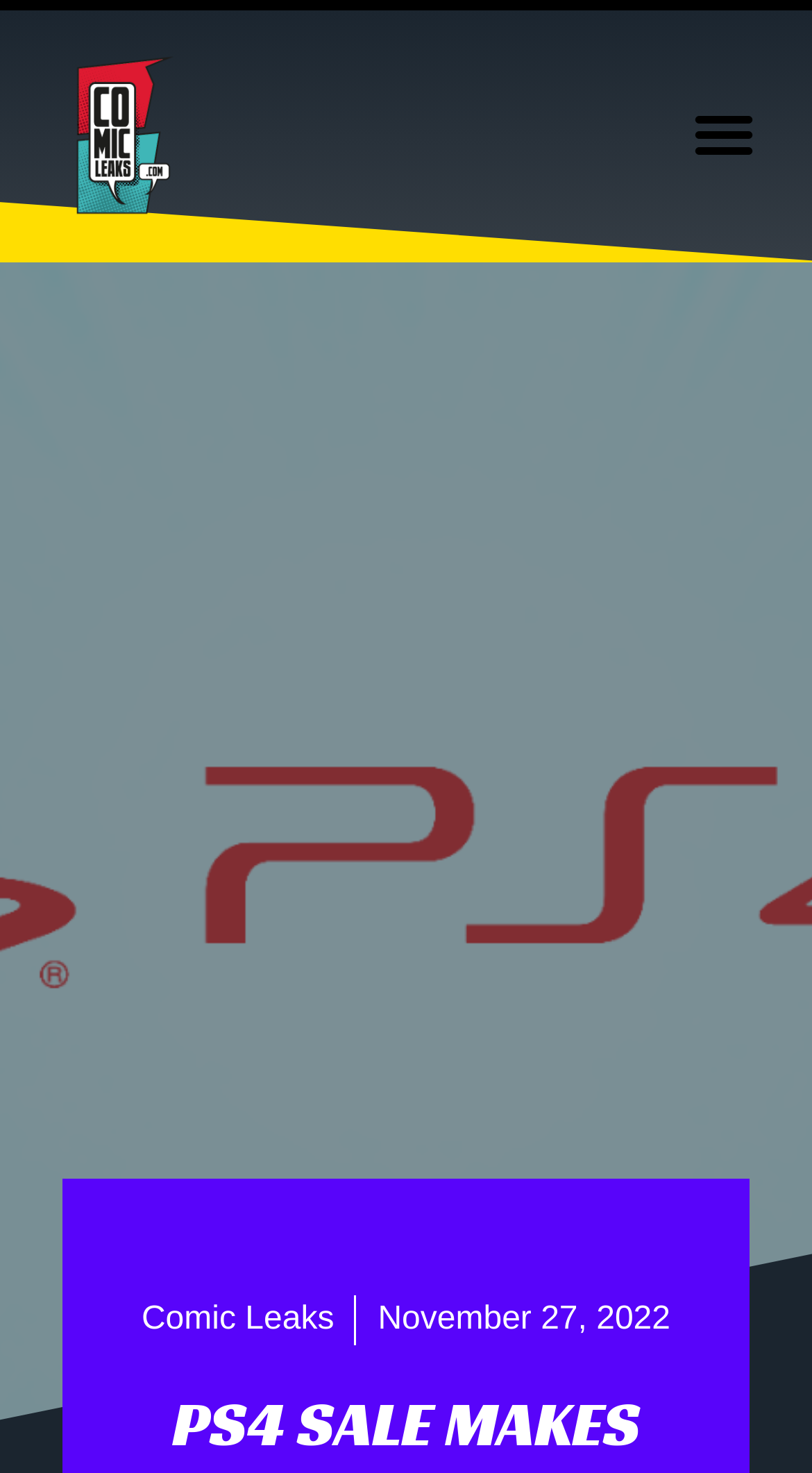Determine the bounding box coordinates for the UI element with the following description: "Menu". The coordinates should be four float numbers between 0 and 1, represented as [left, top, right, bottom].

[0.833, 0.06, 0.949, 0.124]